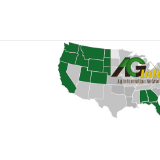What is the logo displayed on the right side of the map?
Please use the image to provide an in-depth answer to the question.

The logo of AG Information Network of the West is prominently displayed on the right side of the stylized map of the United States, indicating the representation is associated with this network.